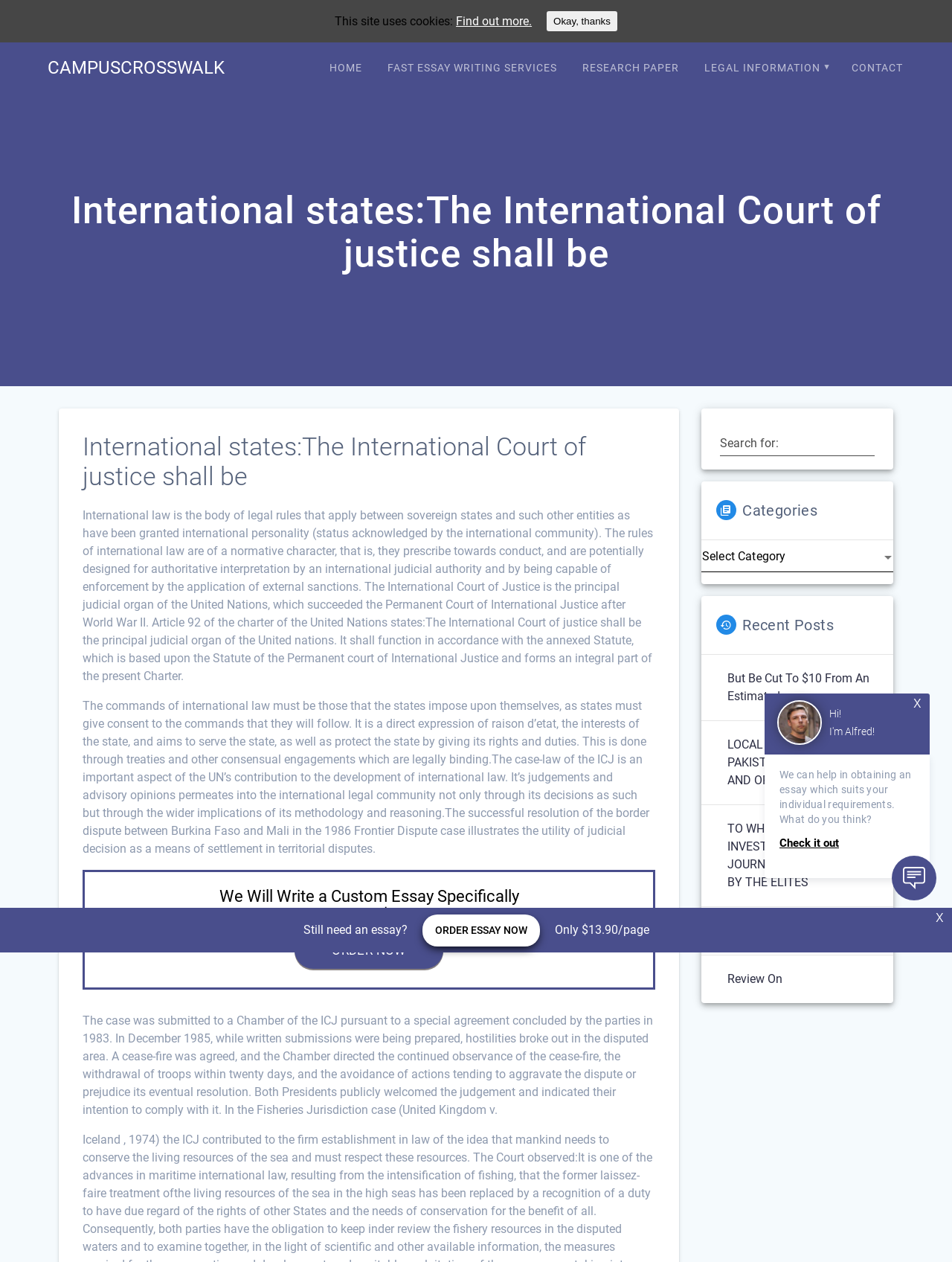Determine the bounding box coordinates of the region that needs to be clicked to achieve the task: "Check the 'LEGAL INFORMATION'".

[0.729, 0.04, 0.878, 0.068]